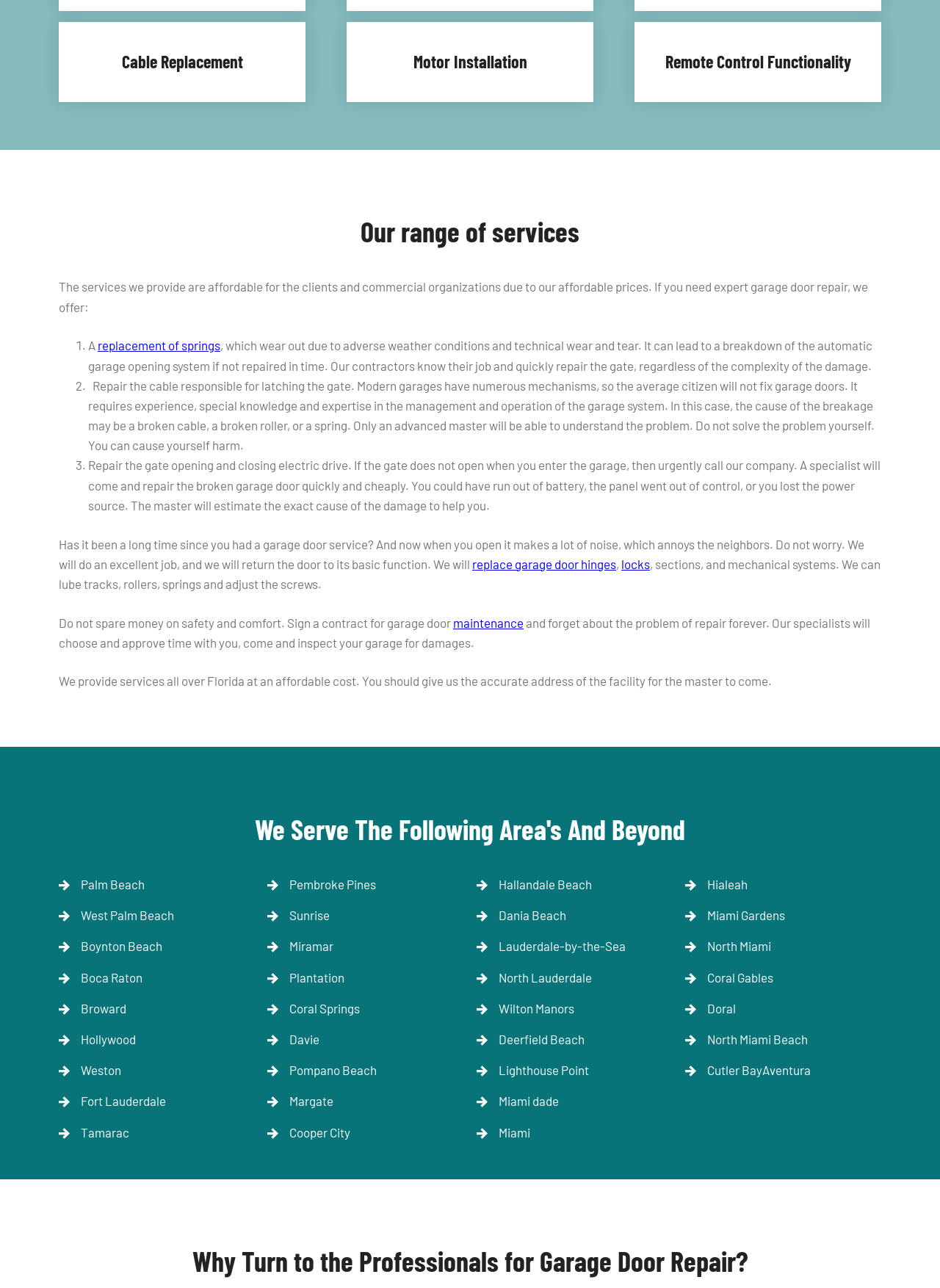Please find the bounding box coordinates of the element's region to be clicked to carry out this instruction: "Know why to 'Turn to the Professionals for Garage Door Repair'".

[0.062, 0.962, 0.938, 0.997]